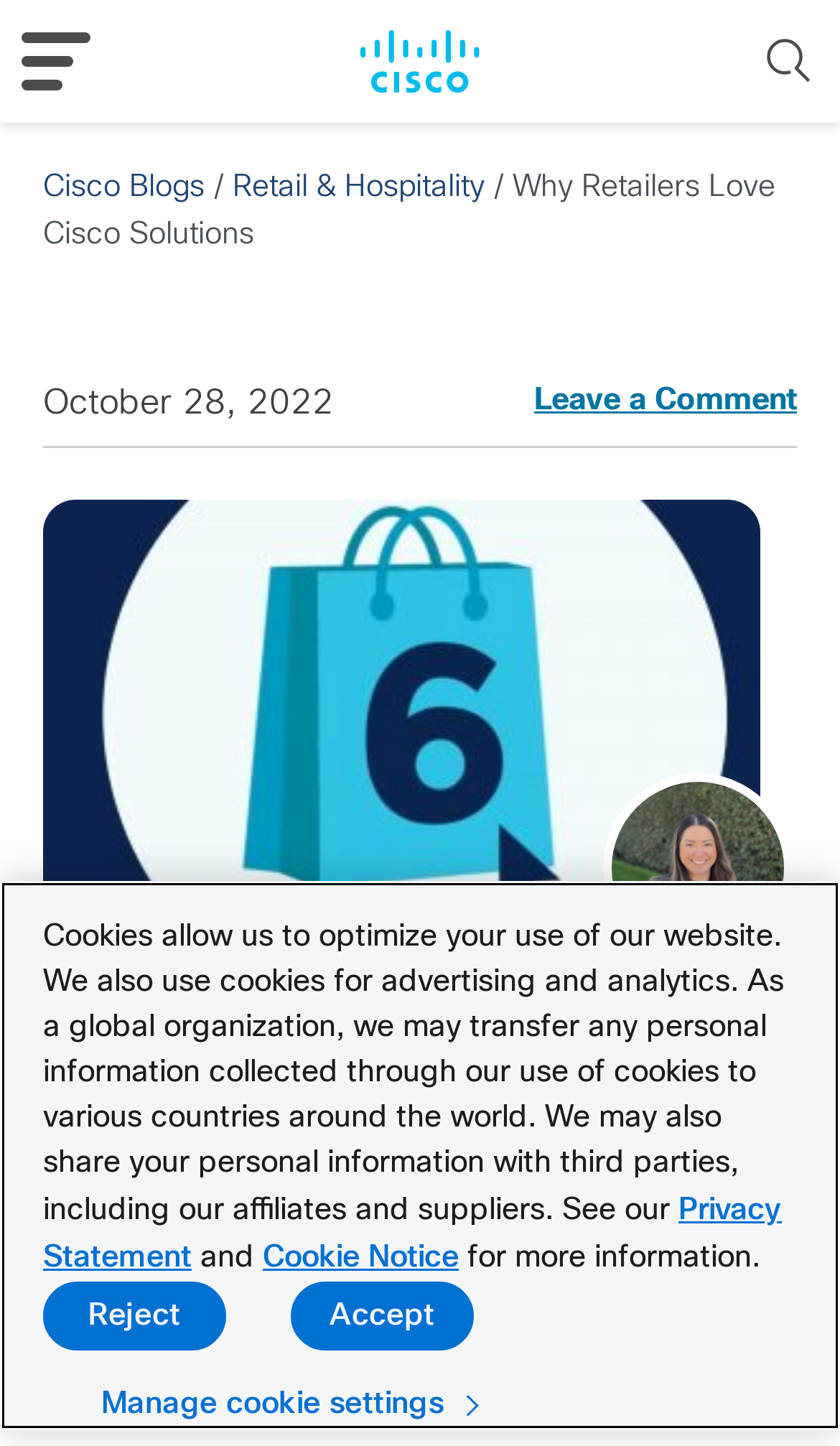Provide the bounding box coordinates in the format (top-left x, top-left y, bottom-right x, bottom-right y). All values are floating point numbers between 0 and 1. Determine the bounding box coordinate of the UI element described as: Privacy Statement

[0.051, 0.822, 0.931, 0.883]